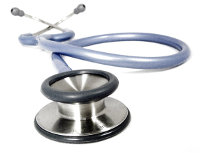Respond to the question below with a single word or phrase: What is the significance of the stethoscope in the healthcare field?

Critical role in medical examinations